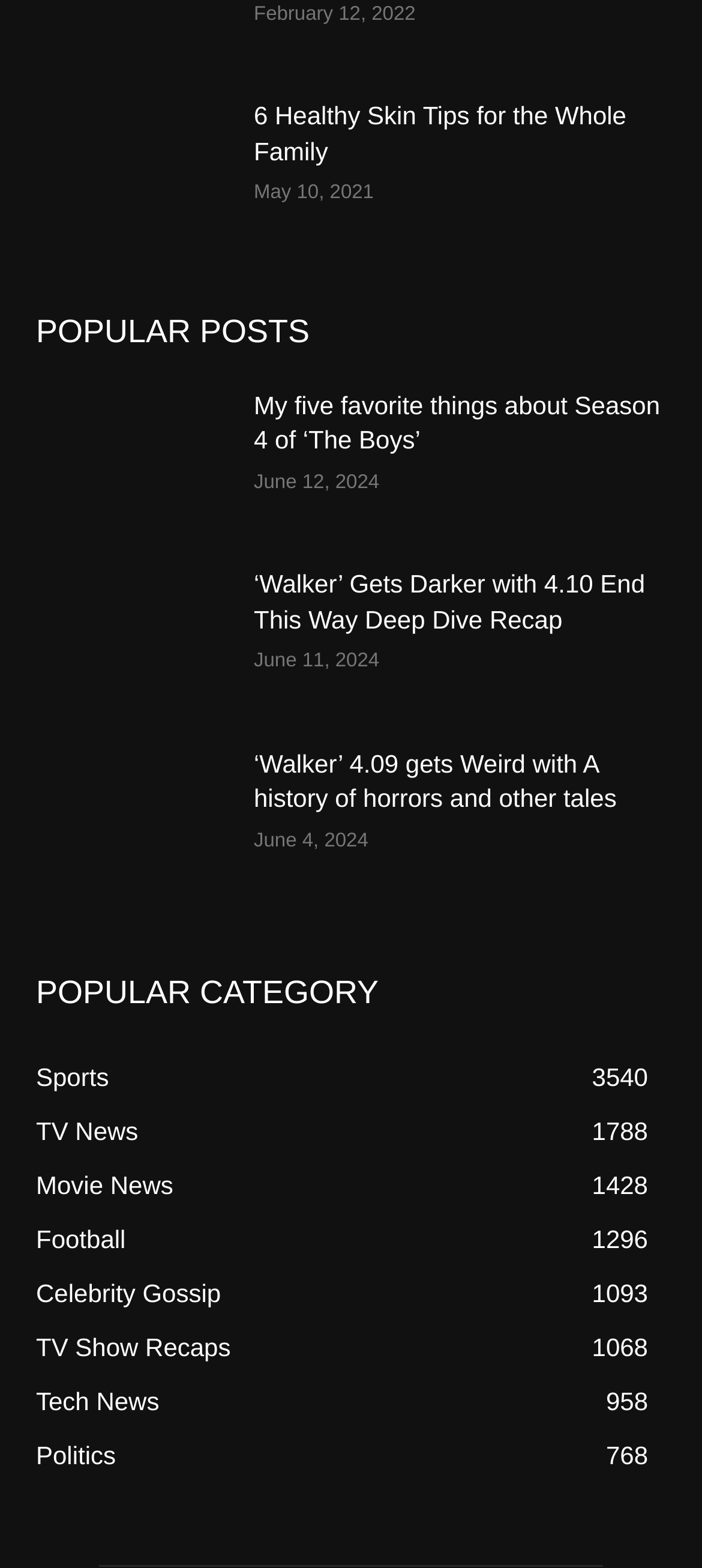What is the title of the second popular post? Refer to the image and provide a one-word or short phrase answer.

My five favorite things about Season 4 of ‘The Boys’